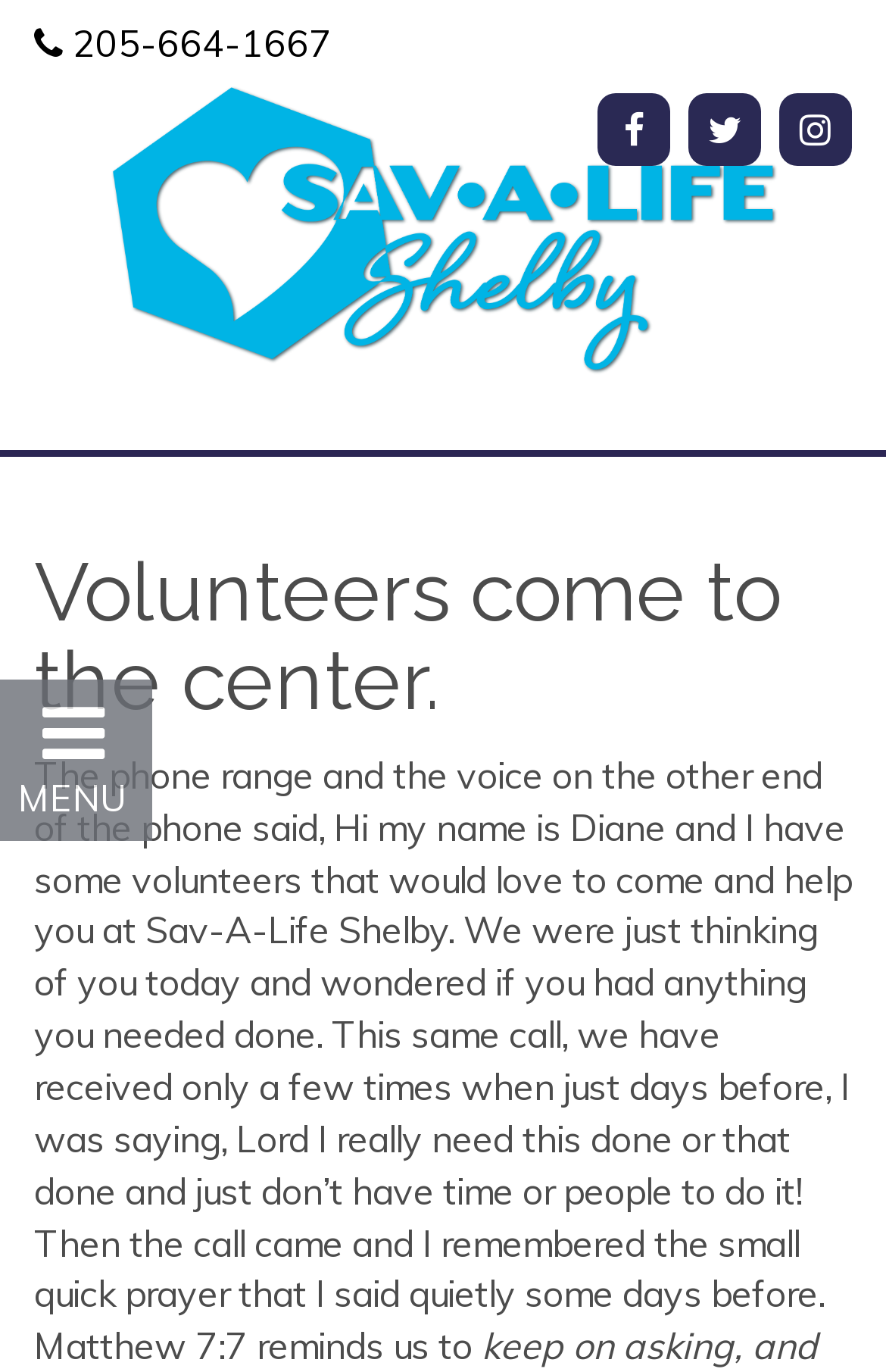Answer the question using only one word or a concise phrase: What is the name of the organization?

Sav-A-Life Shelby